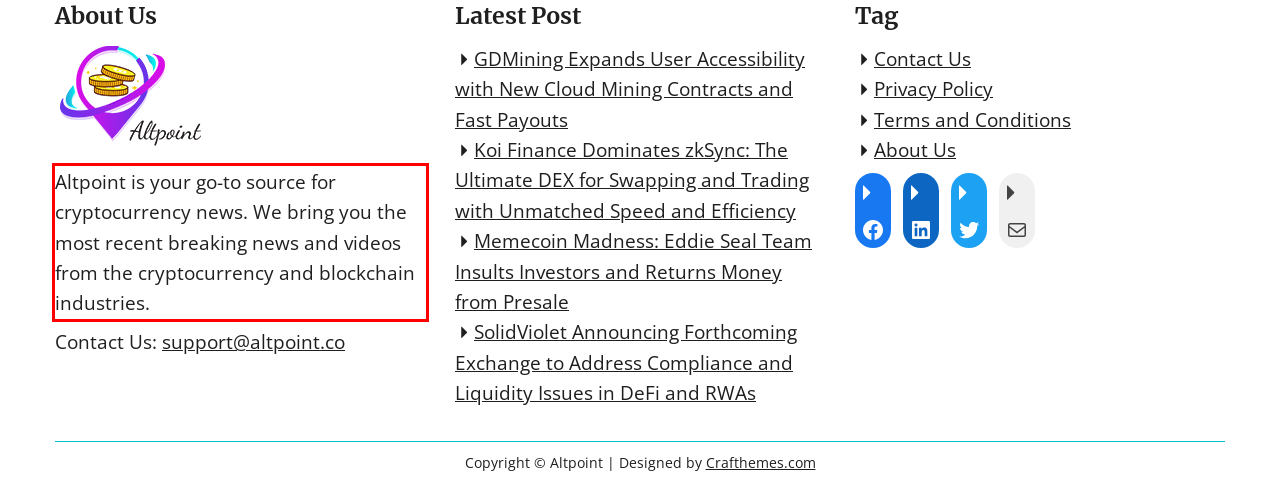Given the screenshot of a webpage, identify the red rectangle bounding box and recognize the text content inside it, generating the extracted text.

Altpoint is your go-to source for cryptocurrency news. We bring you the most recent breaking news and videos from the cryptocurrency and blockchain industries.